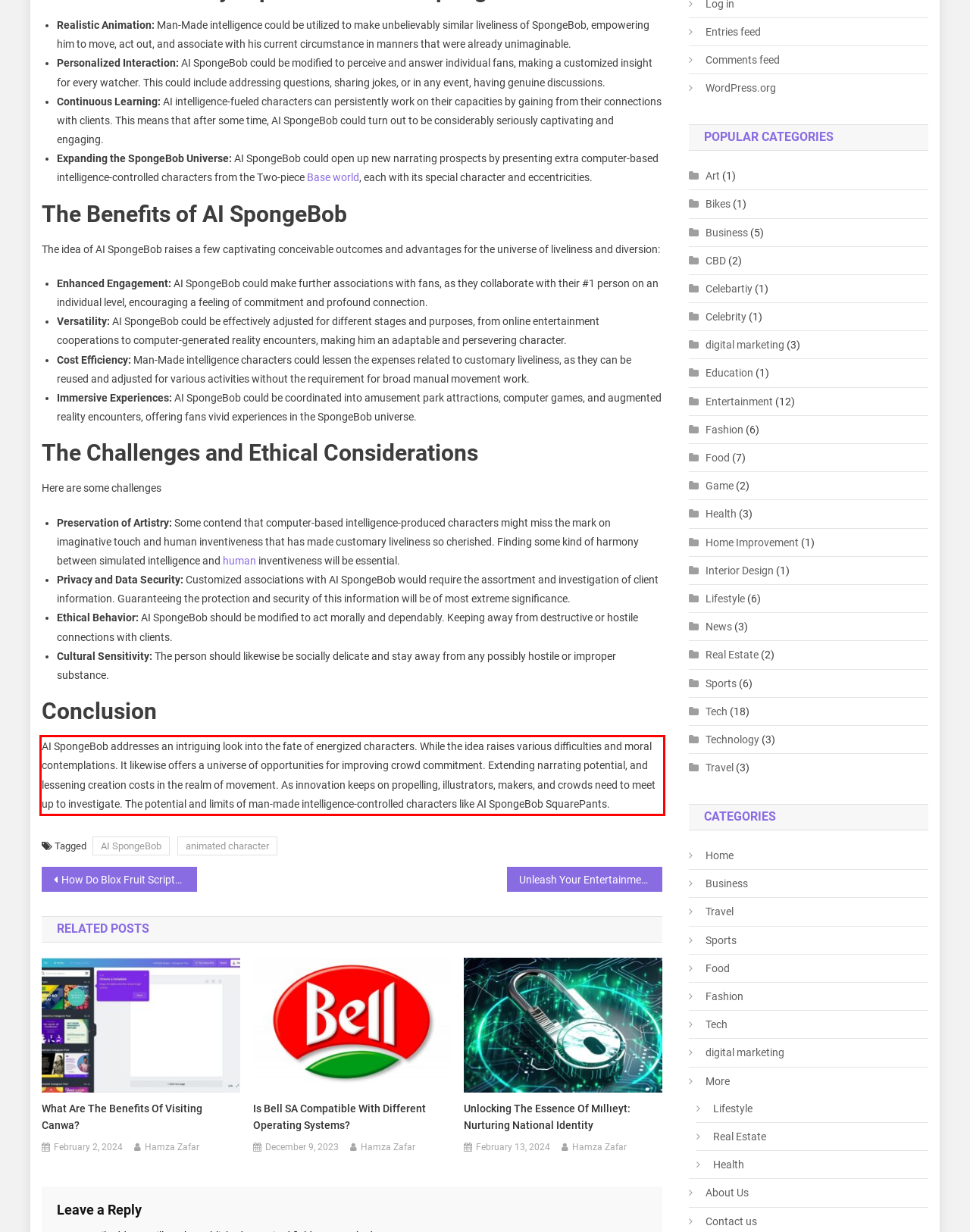Please perform OCR on the text content within the red bounding box that is highlighted in the provided webpage screenshot.

AI SpongeBob addresses an intriguing look into the fate of energized characters. While the idea raises various difficulties and moral contemplations. It likewise offers a universe of opportunities for improving crowd commitment. Extending narrating potential, and lessening creation costs in the realm of movement. As innovation keeps on propelling, illustrators, makers, and crowds need to meet up to investigate. The potential and limits of man-made intelligence-controlled characters like AI SpongeBob SquarePants.